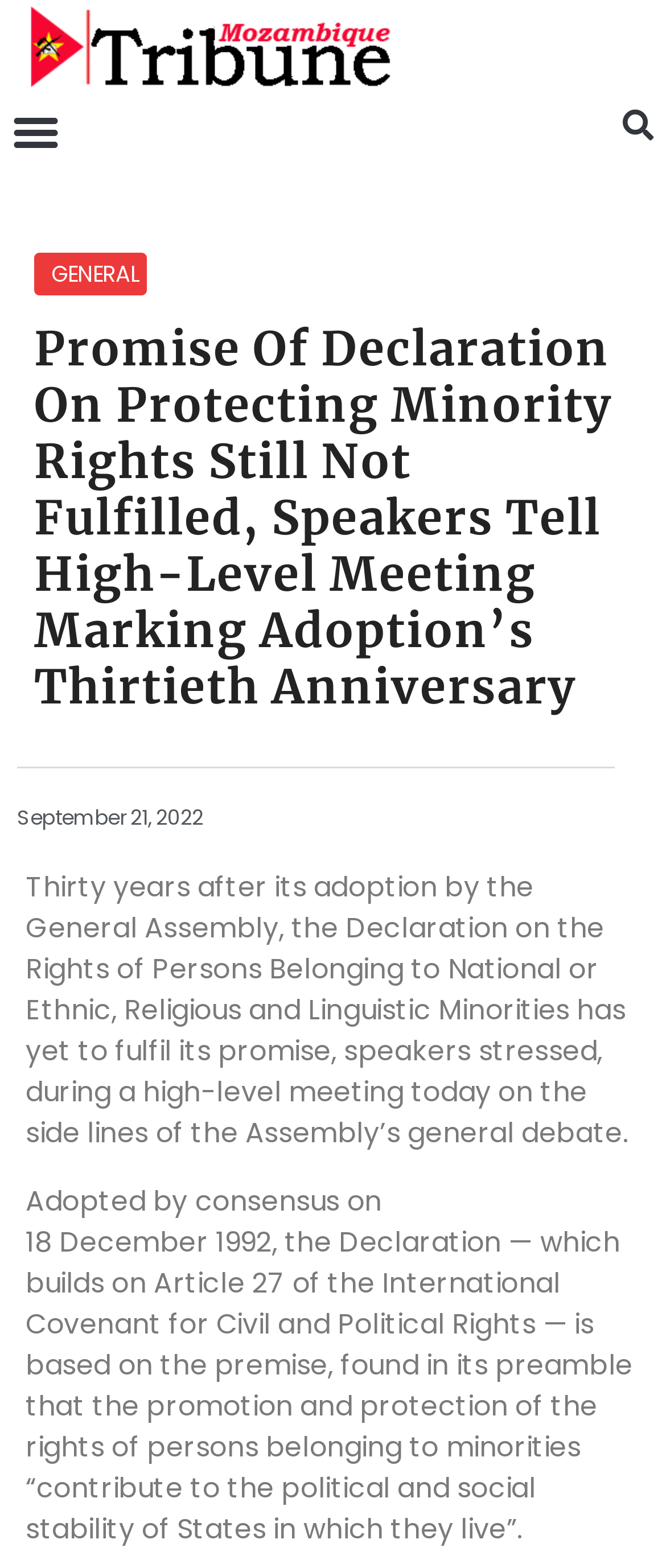How many years has it been since the Declaration was adopted?
Please provide a comprehensive answer based on the contents of the image.

I found the number of years since the Declaration was adopted by reading the StaticText element which mentions 'Thirty years after its adoption by the General Assembly'.